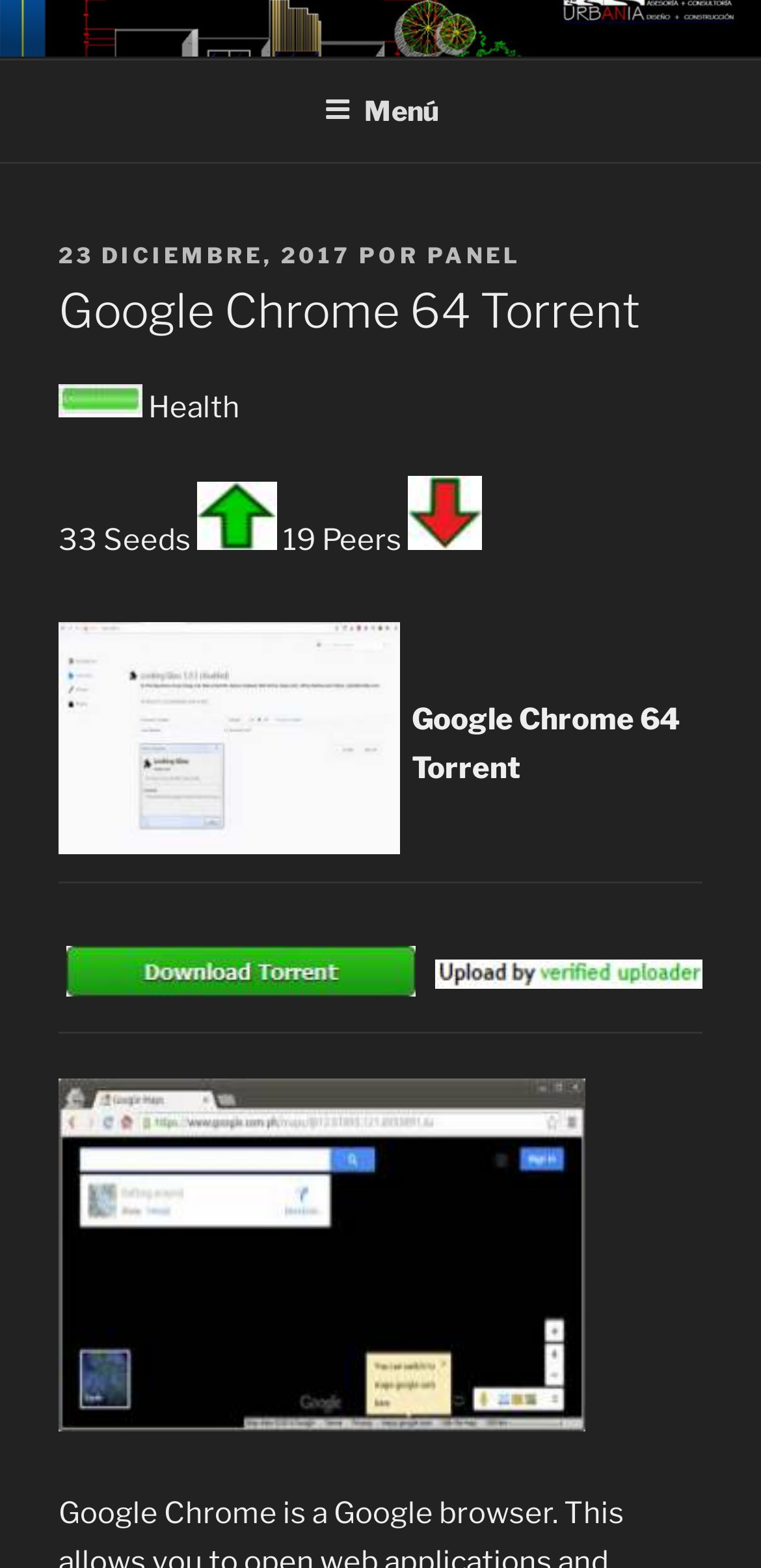Elaborate on the different components and information displayed on the webpage.

The webpage appears to be a torrent download page for Google Chrome 64. At the top, there is a link to "A & M" and a static text "Diseño y Construcción". Below this, there is a navigation menu labeled "Menú superior" that spans the entire width of the page. Within this menu, there is a button labeled "Menú" that, when expanded, reveals a dropdown menu.

In the dropdown menu, there is a header section with a static text "PUBLICADO EN" followed by a link to a date "23 DICIEMBRE, 2017". Next to this, there is a static text "POR" and a link to "PANEL". Below this, there is a heading "Google Chrome 64 Torrent" that spans most of the width of the page.

On the left side of the page, there are three images, each accompanied by a static text: "Health" with 33 seeds, "19 Peers", and no text. Below these images, there is a table with two rows. The first row has two grid cells, one with an image of Google Chrome 64 and the other with a text "Google Chrome 64 Torrent". The second row has two grid cells, one with a link to "Google Chrome 64" and an image, and the other with an image labeled "Av check".

At the bottom of the page, there is a large image of Google Chrome 64. Overall, the page appears to be a simple torrent download page with a focus on providing information about the Google Chrome 64 torrent.